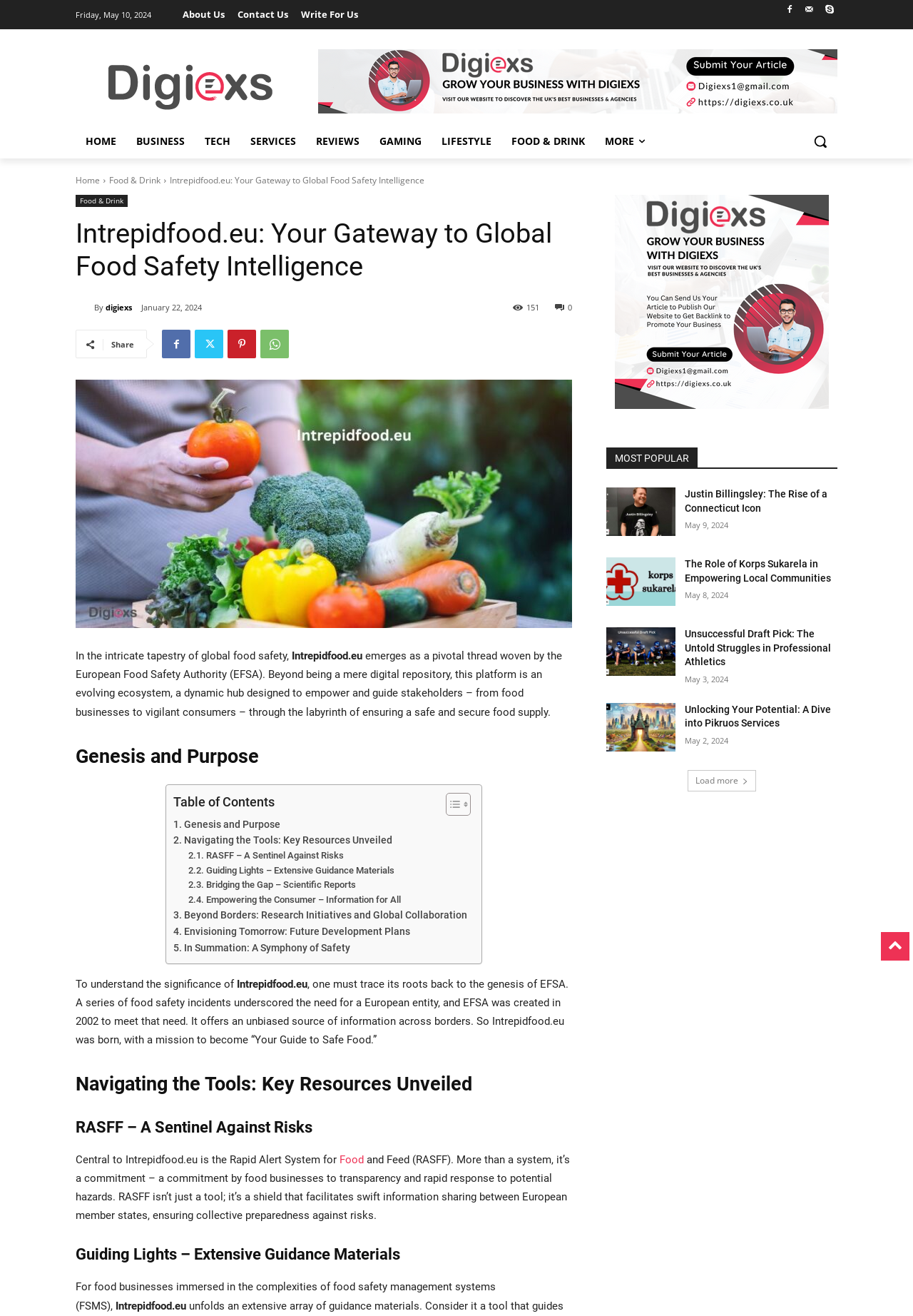Analyze the image and answer the question with as much detail as possible: 
How many social media links are there on the webpage?

I counted the social media links on the webpage and found four links with icons '', '', '', and ''.